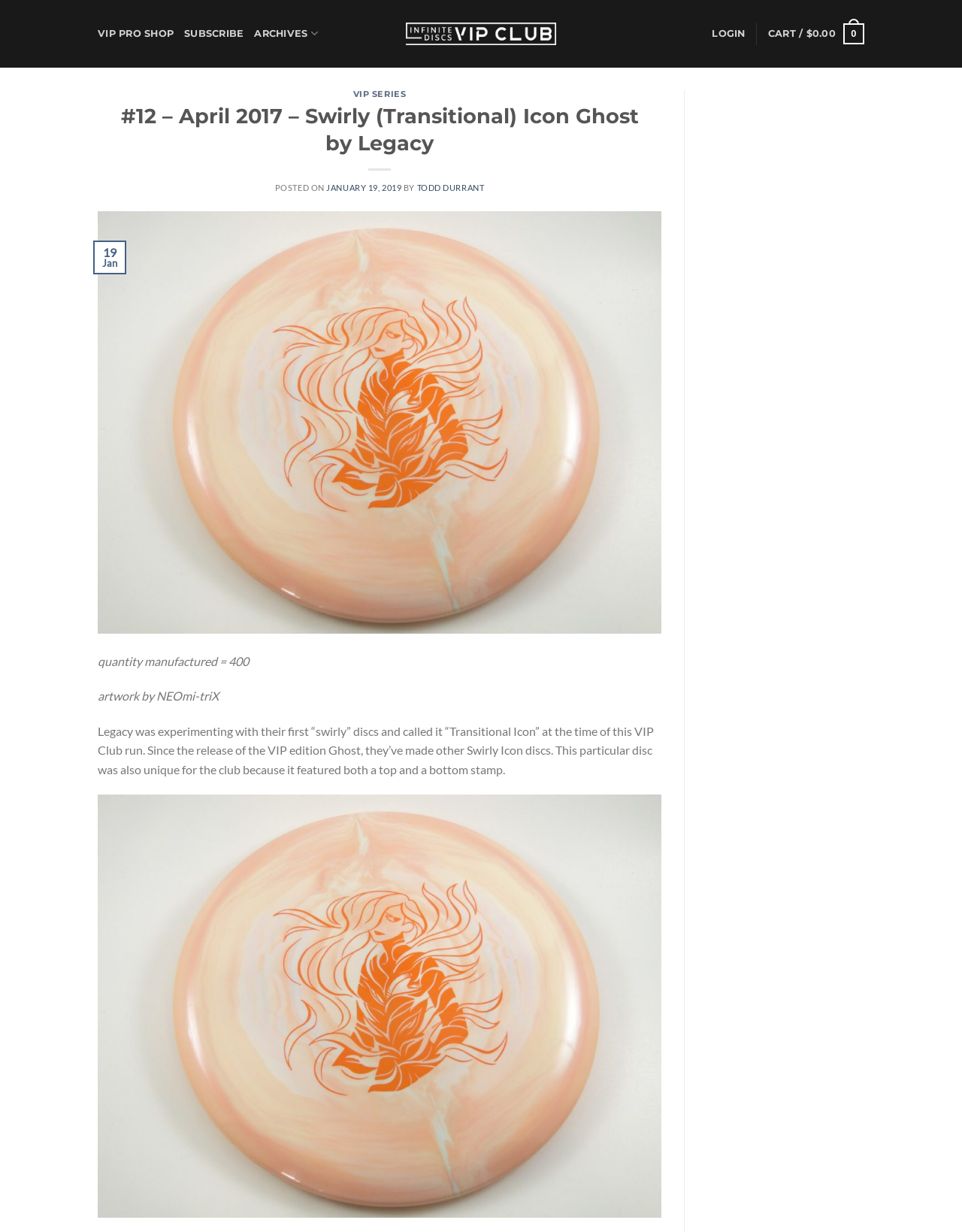Provide the bounding box coordinates of the HTML element described as: "Login". The bounding box coordinates should be four float numbers between 0 and 1, i.e., [left, top, right, bottom].

[0.74, 0.016, 0.775, 0.038]